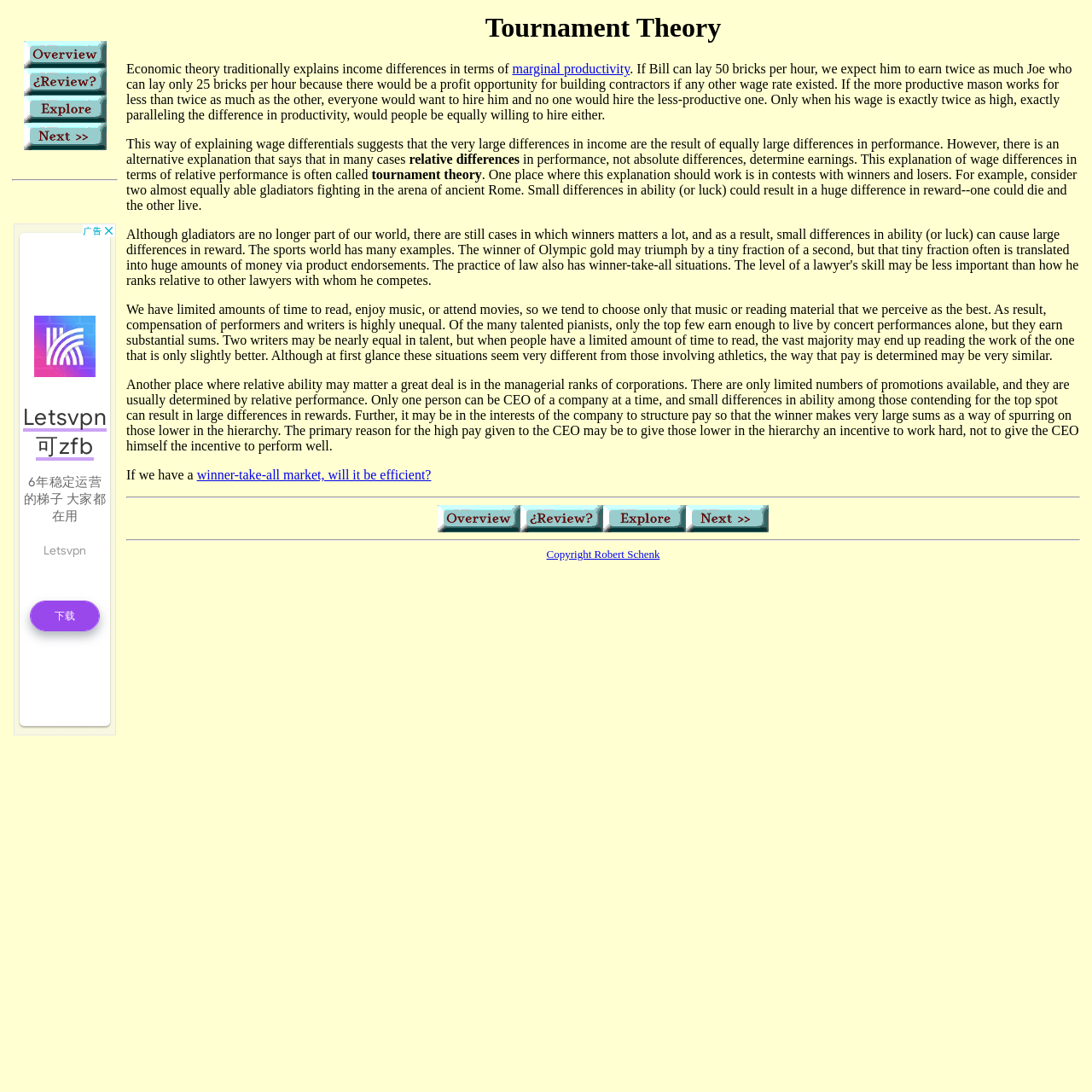Predict the bounding box coordinates of the area that should be clicked to accomplish the following instruction: "Click on 'Back to Overview'". The bounding box coordinates should consist of four float numbers between 0 and 1, i.e., [left, top, right, bottom].

[0.021, 0.052, 0.097, 0.065]